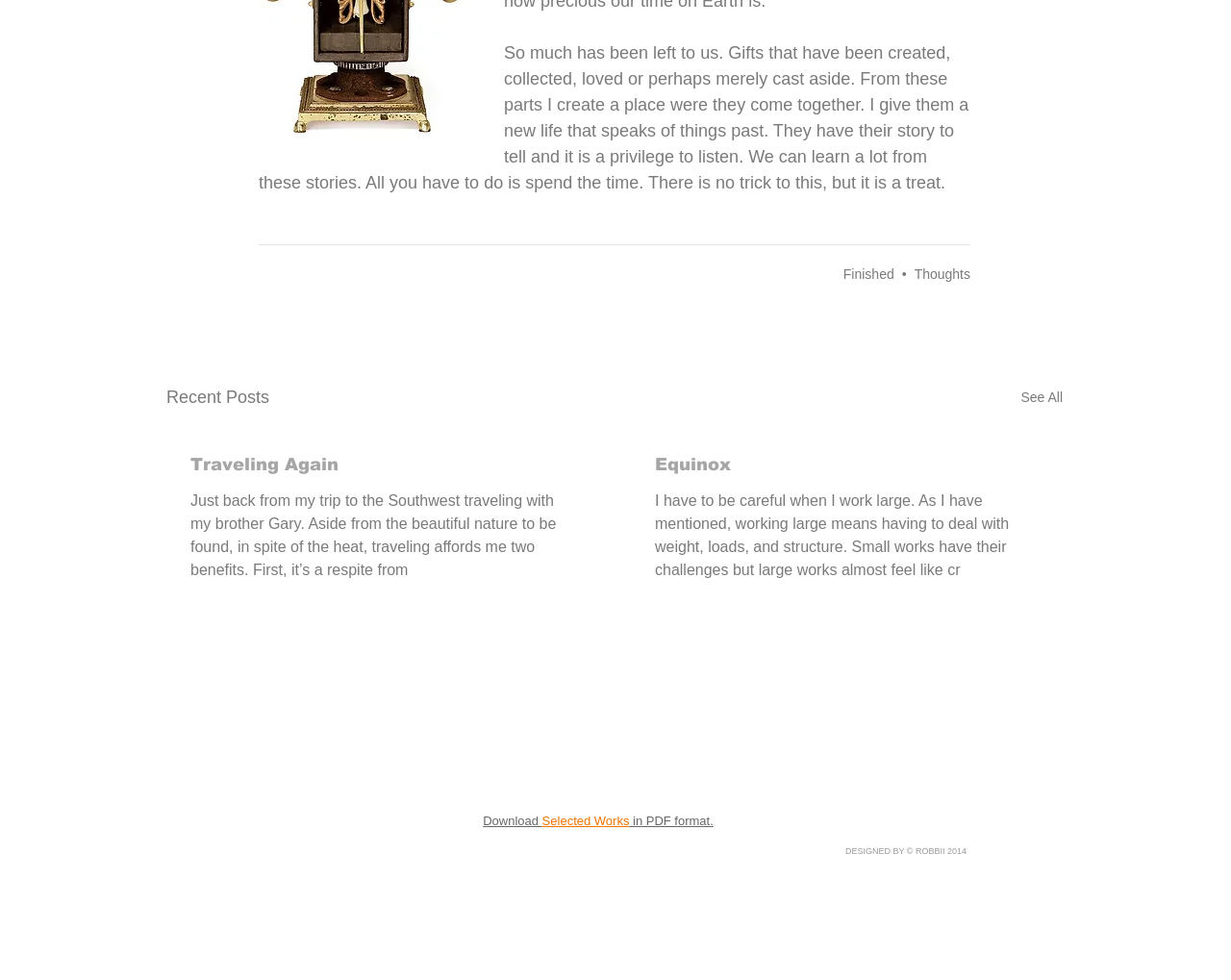Find the bounding box coordinates for the element described here: "See All".

[0.829, 0.392, 0.863, 0.42]